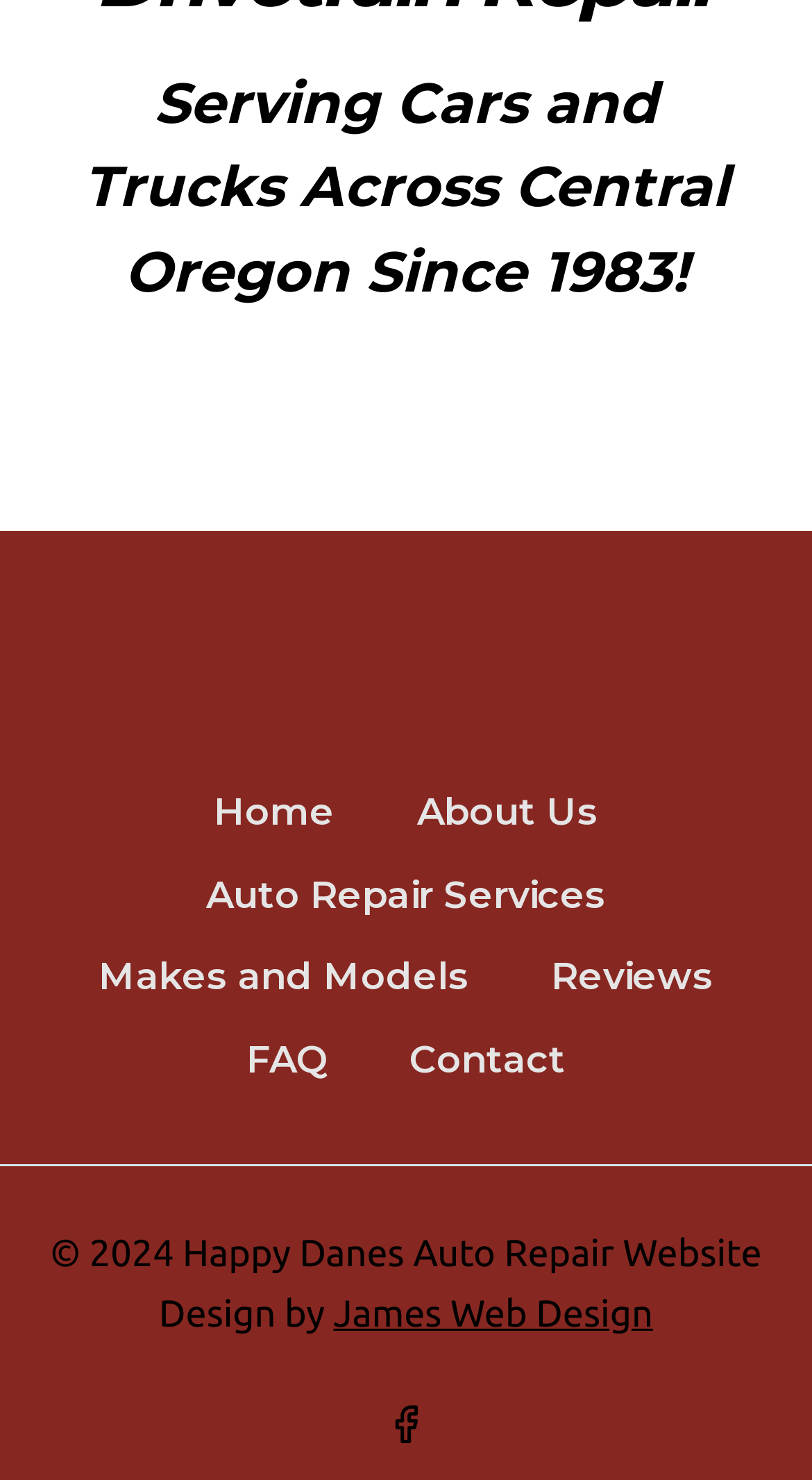Determine the bounding box coordinates for the UI element matching this description: "About Us".

[0.463, 0.522, 0.787, 0.578]